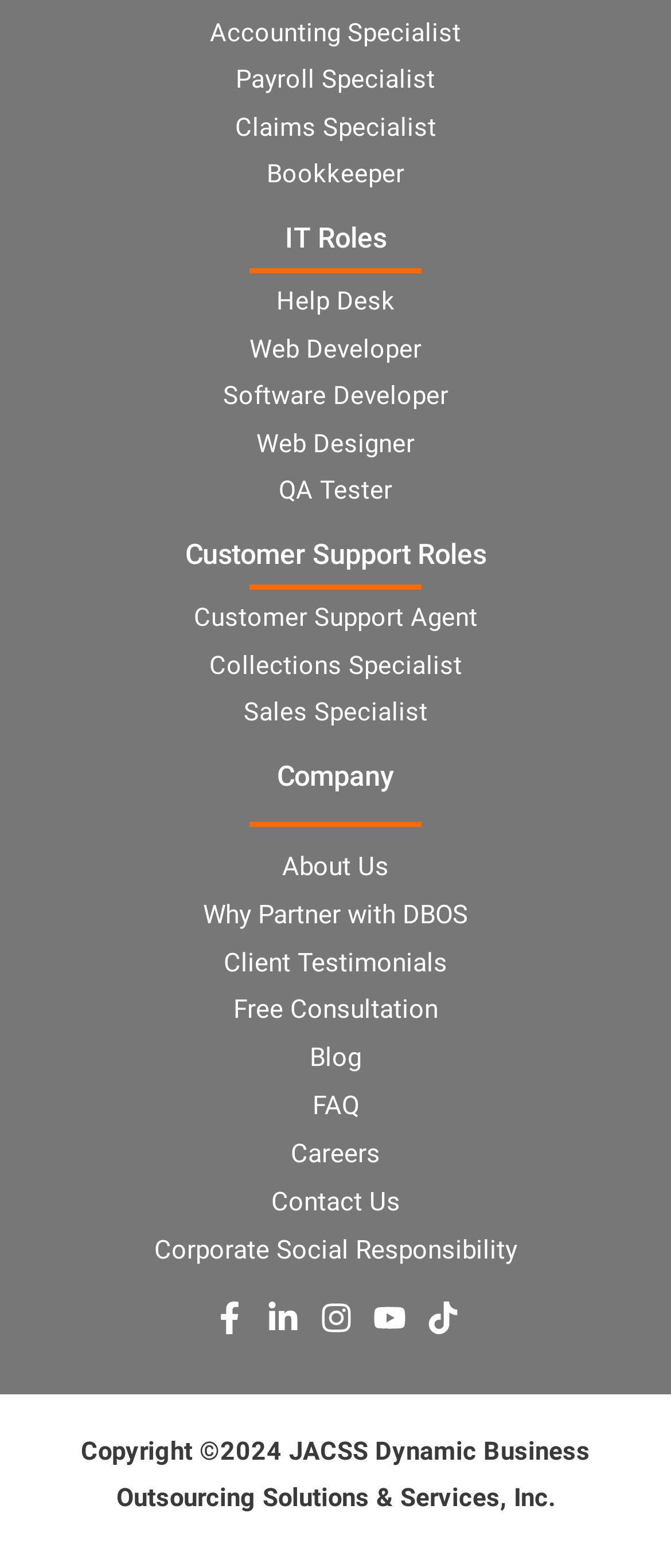What is the name of the company?
Using the image as a reference, deliver a detailed and thorough answer to the question.

The company name is mentioned in the copyright statement at the bottom of the webpage, which states 'Copyright ©2024 JACSS Dynamic Business Outsourcing Solutions & Services, Inc.'